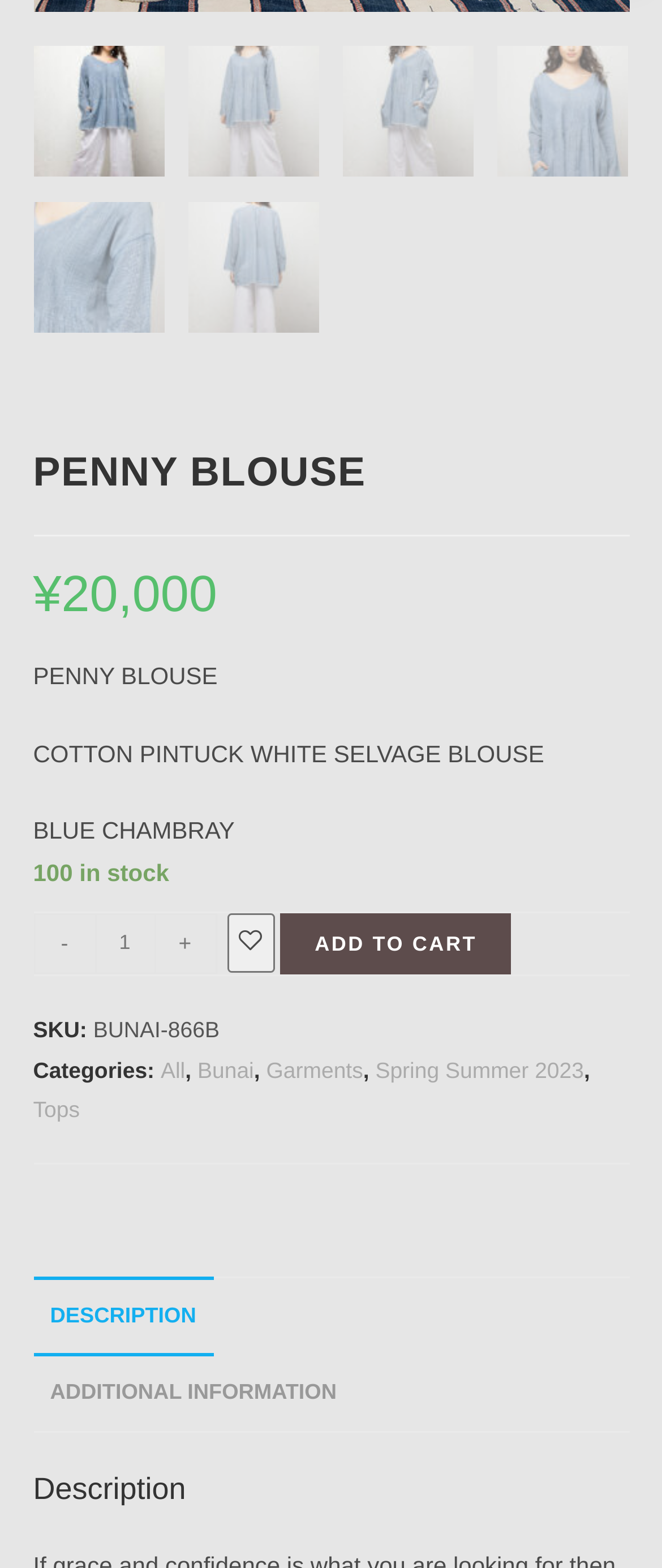Determine the bounding box coordinates of the area to click in order to meet this instruction: "View company profile".

None